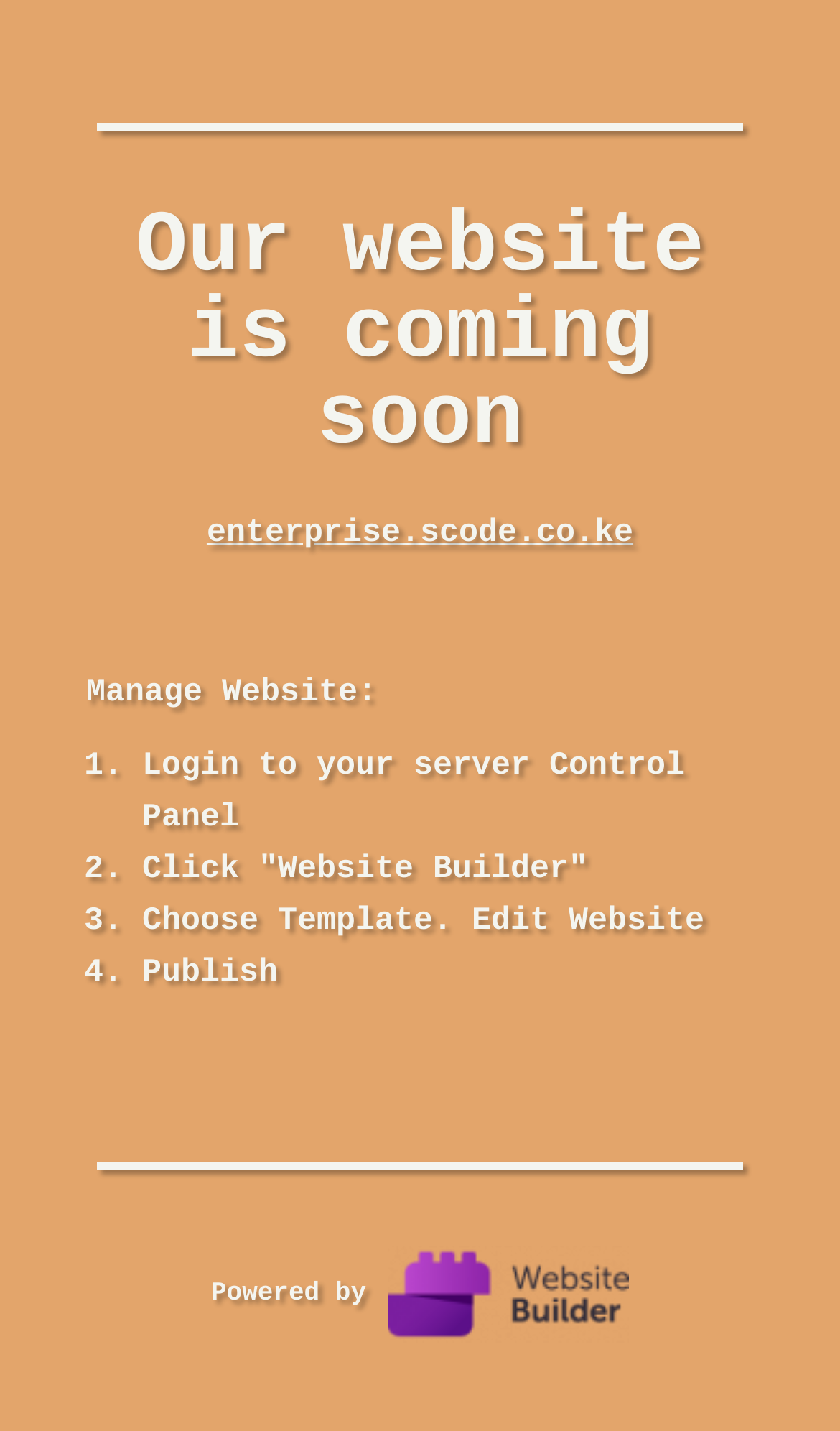What is the domain of the website?
Please analyze the image and answer the question with as much detail as possible.

I found the domain of the website by looking at the static text element 'enterprise.scode.co.ke' which is located at the top of the webpage, indicating that it is the domain of the website.